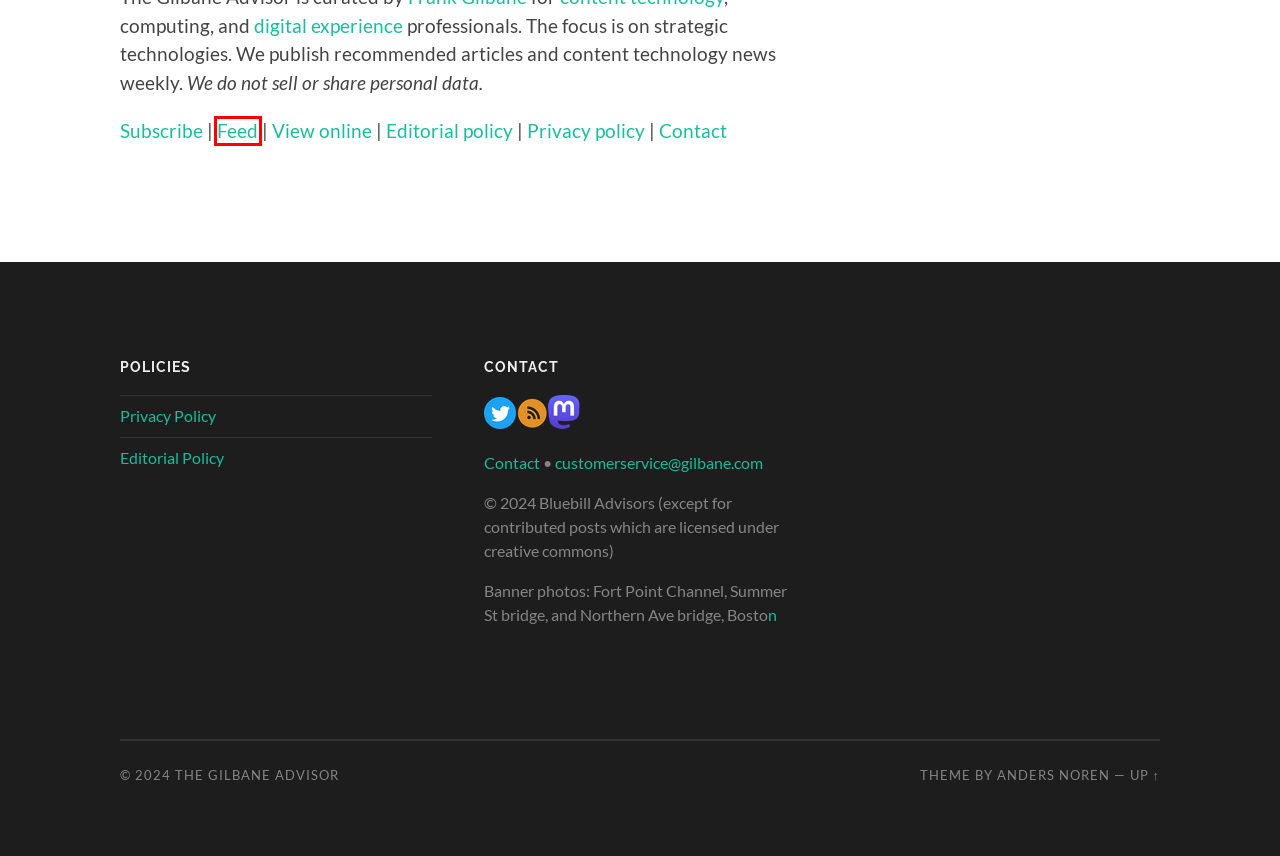You are presented with a screenshot of a webpage containing a red bounding box around a particular UI element. Select the best webpage description that matches the new webpage after clicking the element within the bounding box. Here are the candidates:
A. Digital experience - The Gilbane Advisor
B. Contact
C. Bridgeline expands investment in BigCommerce partnership
D. About Gilbane | Gilbane Group | Gilbane Conference
E. Privacy policy
F. Bluebill Advisors - The Gilbane Advisor
G. The Gilbane Advisor
H. Editorial Policy

G